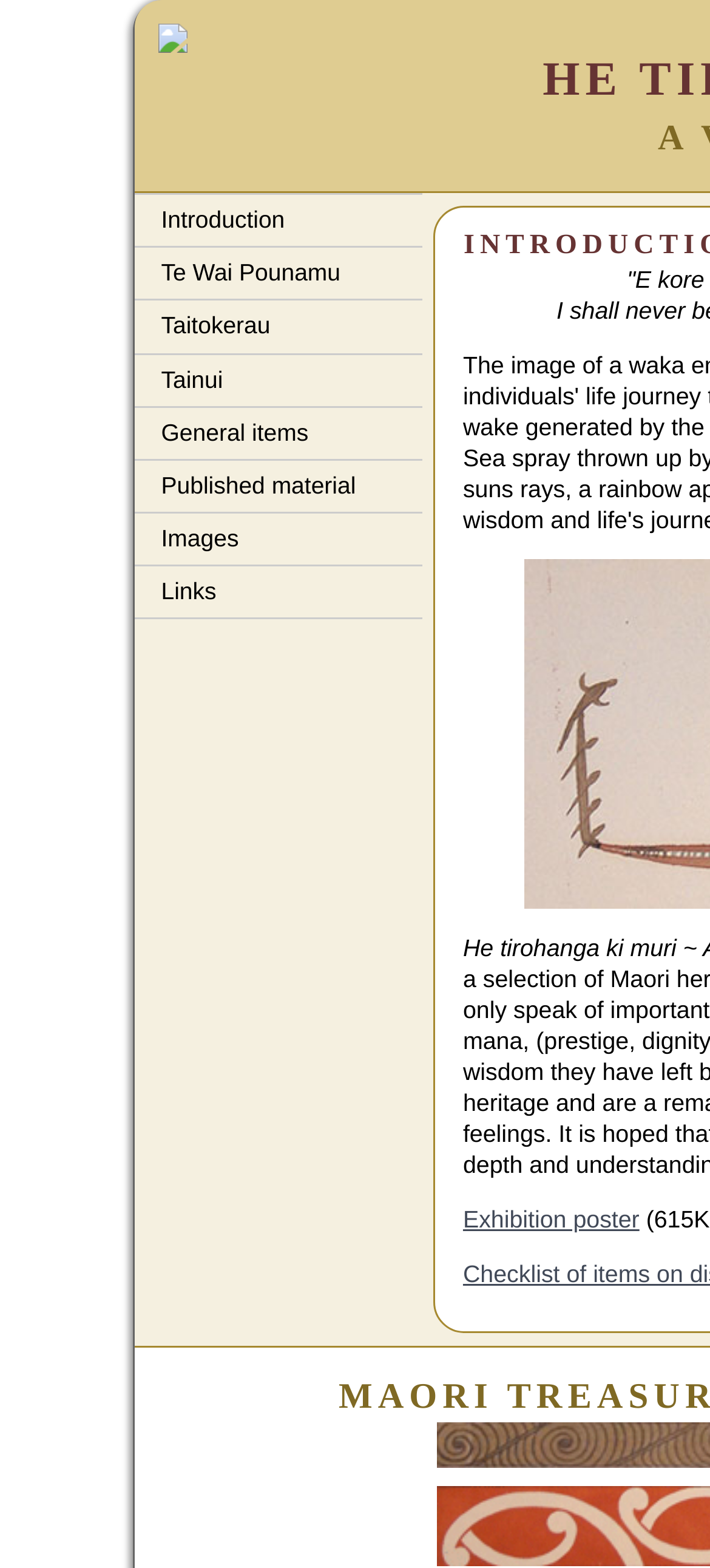Please identify the bounding box coordinates of where to click in order to follow the instruction: "Explore Te Wai Pounamu".

[0.188, 0.158, 0.594, 0.191]